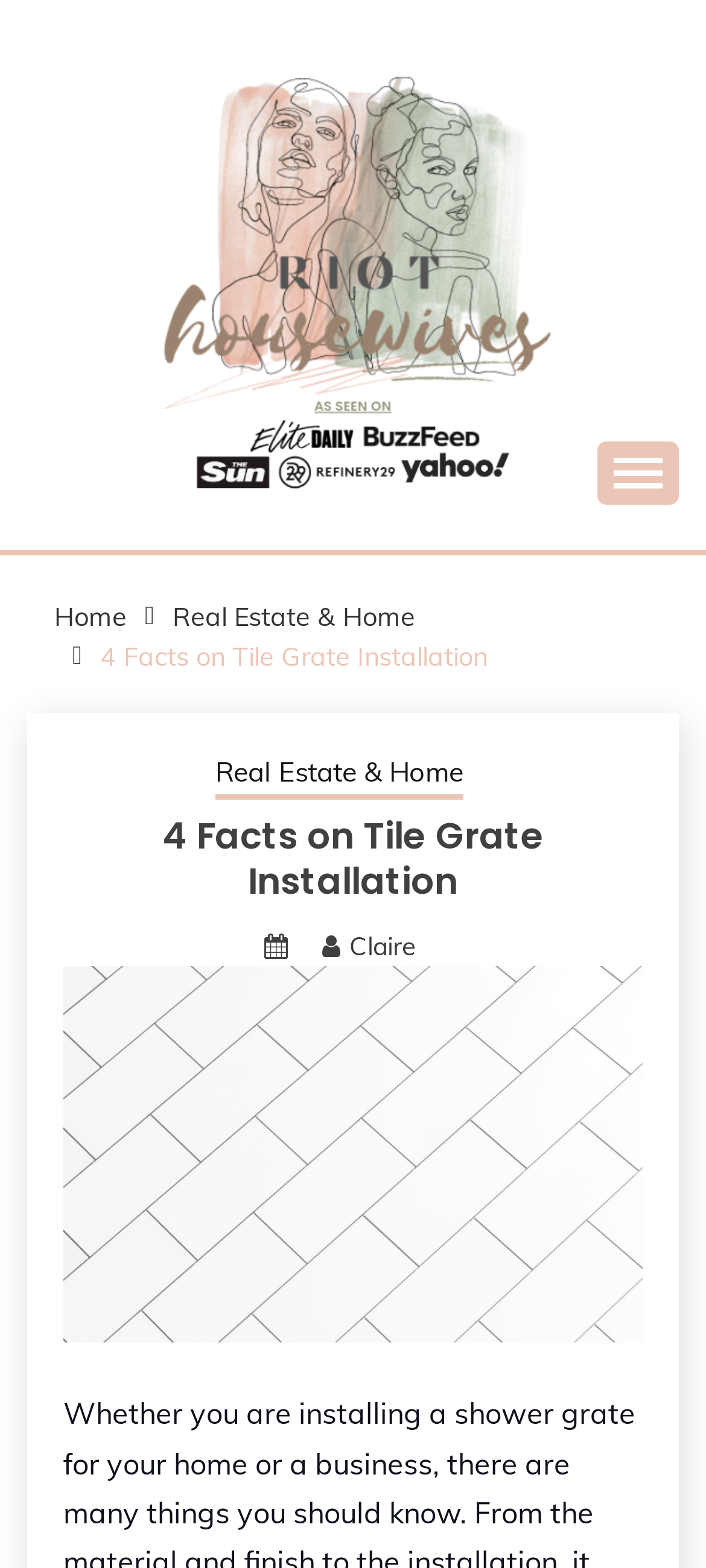Indicate the bounding box coordinates of the clickable region to achieve the following instruction: "check author profile."

[0.495, 0.593, 0.59, 0.614]